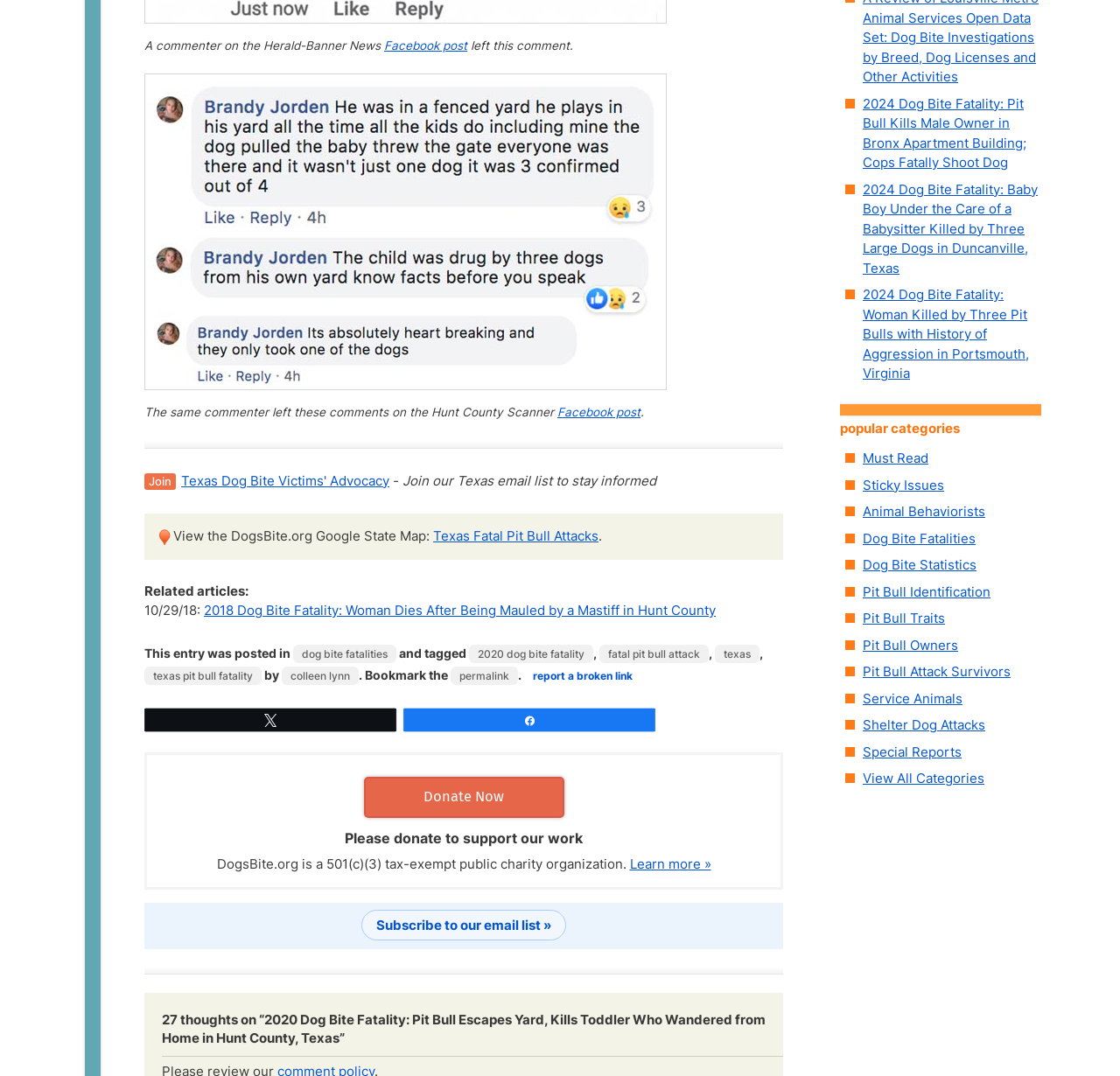Locate the bounding box coordinates of the clickable element to fulfill the following instruction: "View the DogsBite.org Google State Map:". Provide the coordinates as four float numbers between 0 and 1 in the format [left, top, right, bottom].

[0.155, 0.49, 0.387, 0.506]